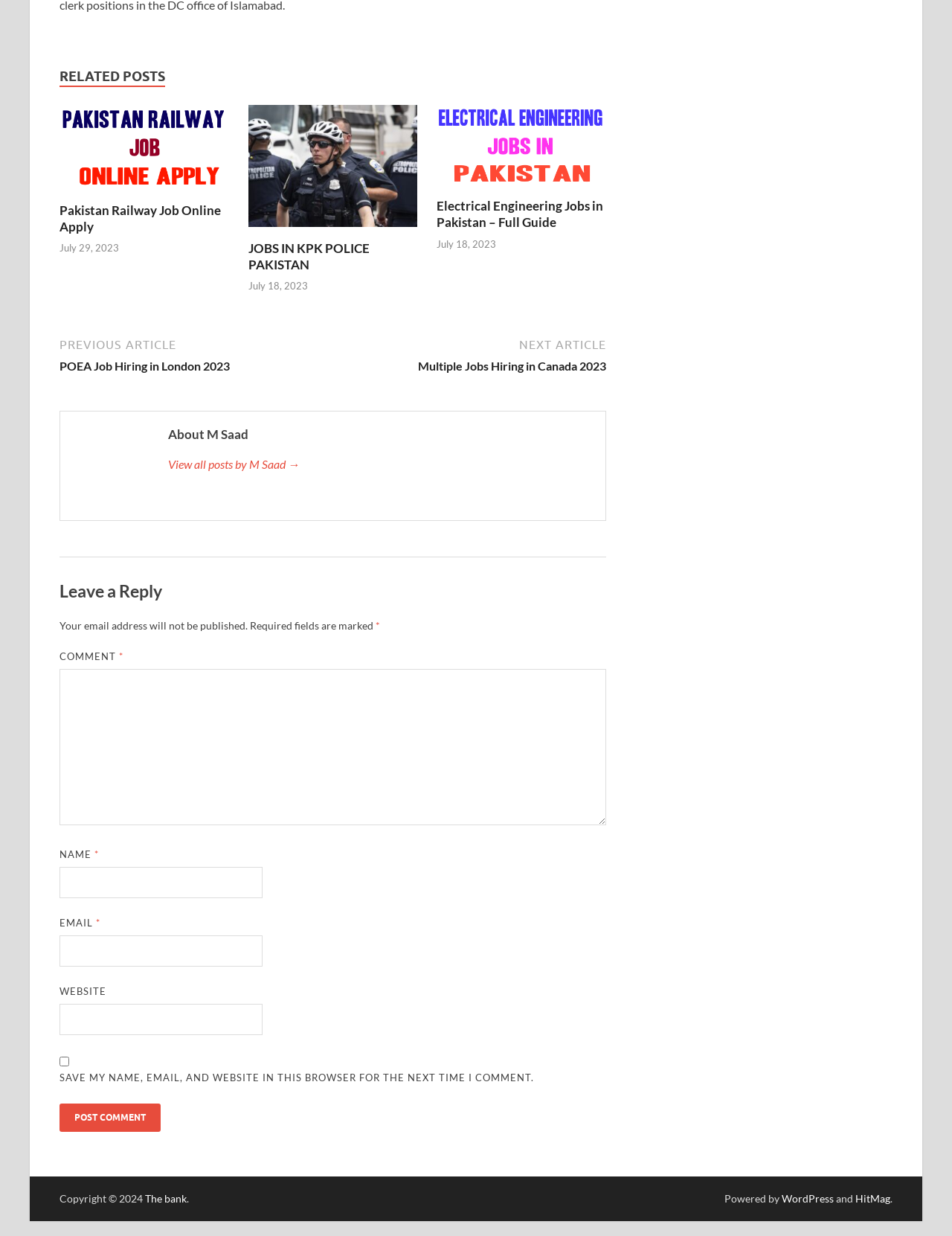Determine the bounding box coordinates in the format (top-left x, top-left y, bottom-right x, bottom-right y). Ensure all values are floating point numbers between 0 and 1. Identify the bounding box of the UI element described by: The bank

[0.152, 0.964, 0.196, 0.974]